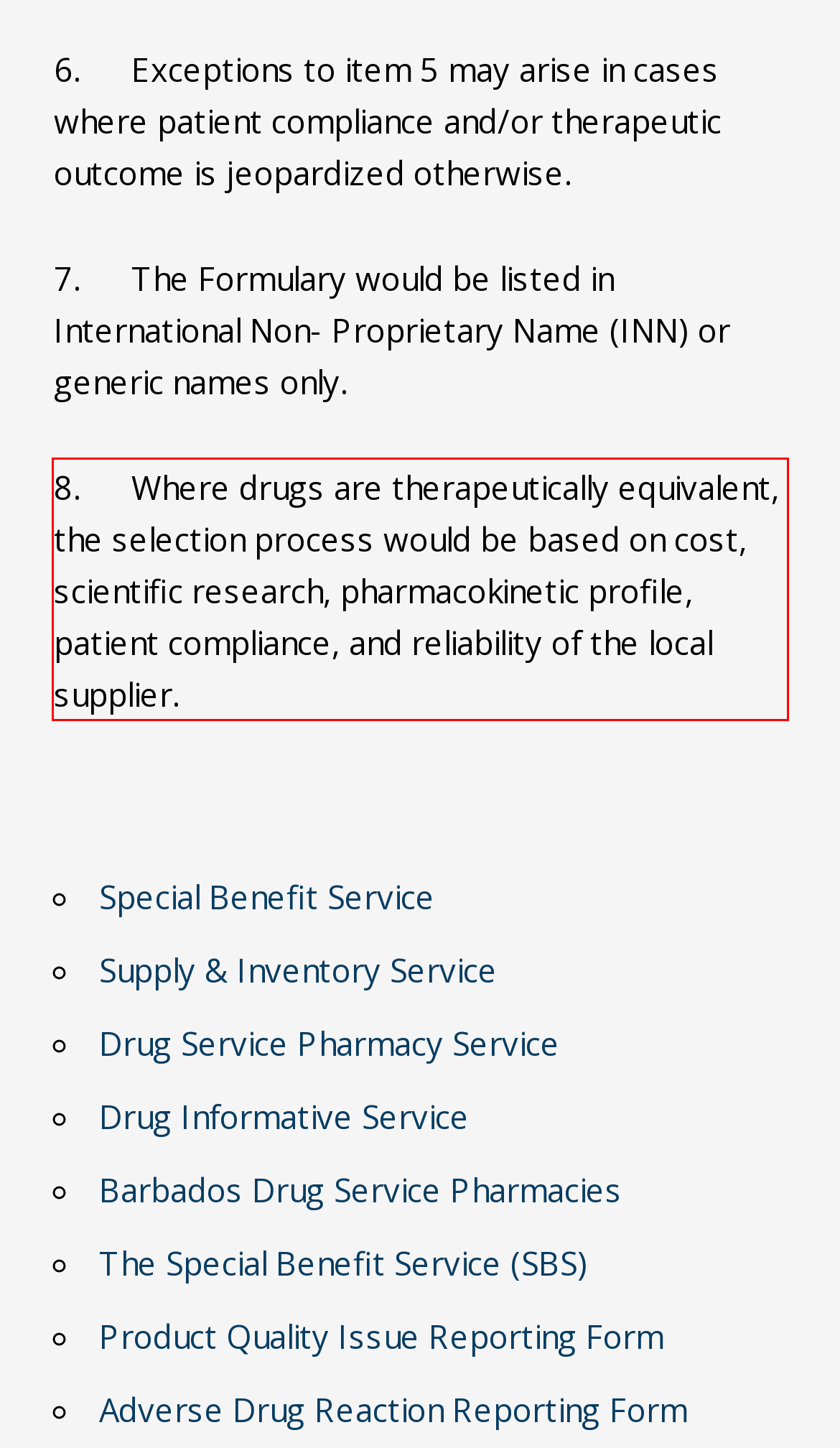Given a screenshot of a webpage containing a red bounding box, perform OCR on the text within this red bounding box and provide the text content.

8. Where drugs are therapeutically equivalent, the selection process would be based on cost, scientific research, pharmacokinetic profile, patient compliance, and reliability of the local supplier.